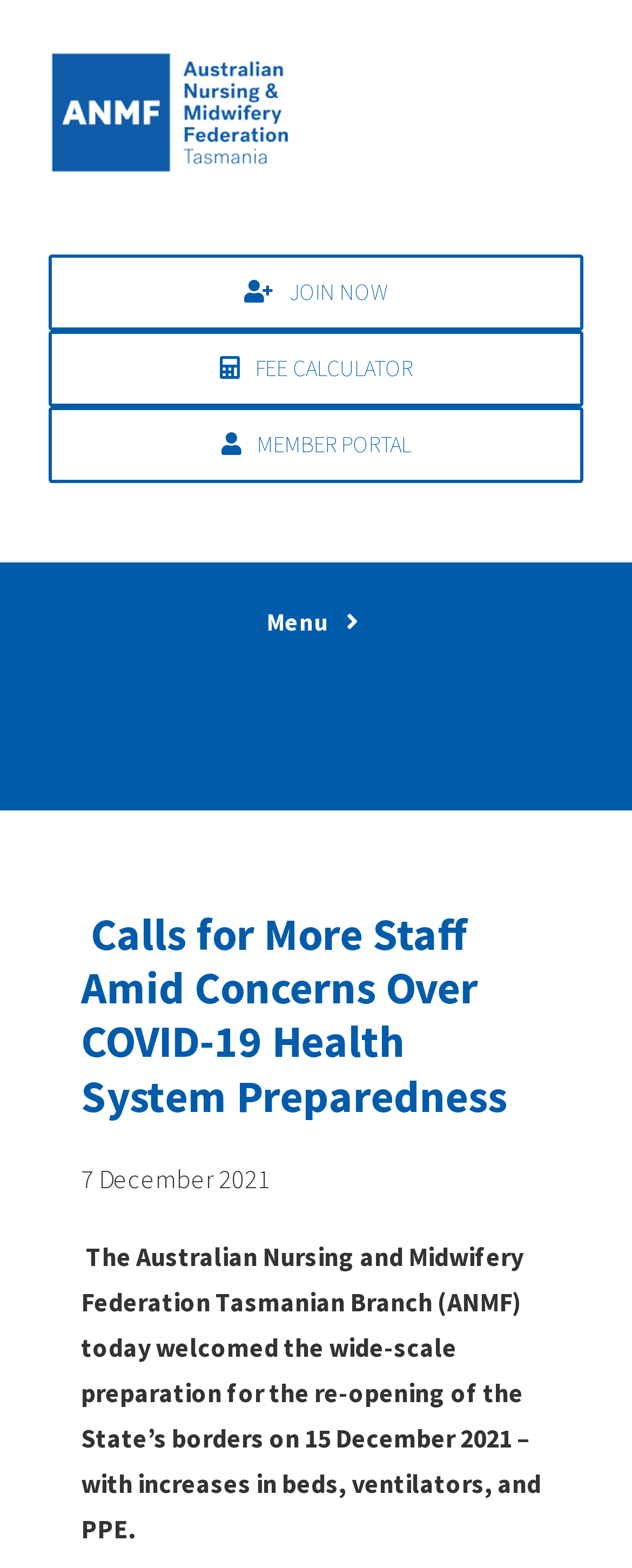Locate the UI element that matches the description Contact lenses for “old eyes” in the webpage screenshot. Return the bounding box coordinates in the format (top-left x, top-left y, bottom-right x, bottom-right y), with values ranging from 0 to 1.

None